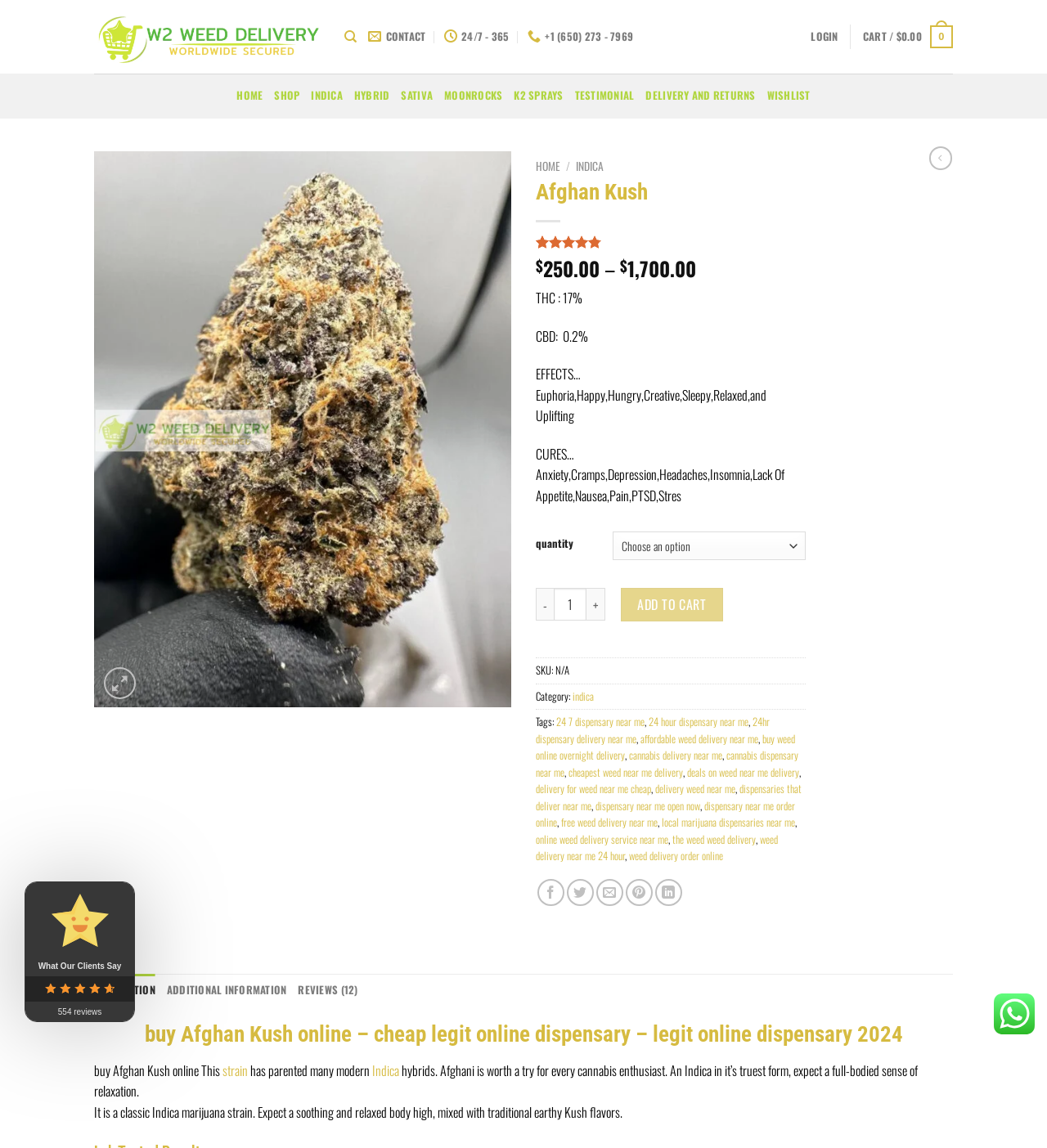Give a one-word or one-phrase response to the question: 
What is the category of the product?

Indica